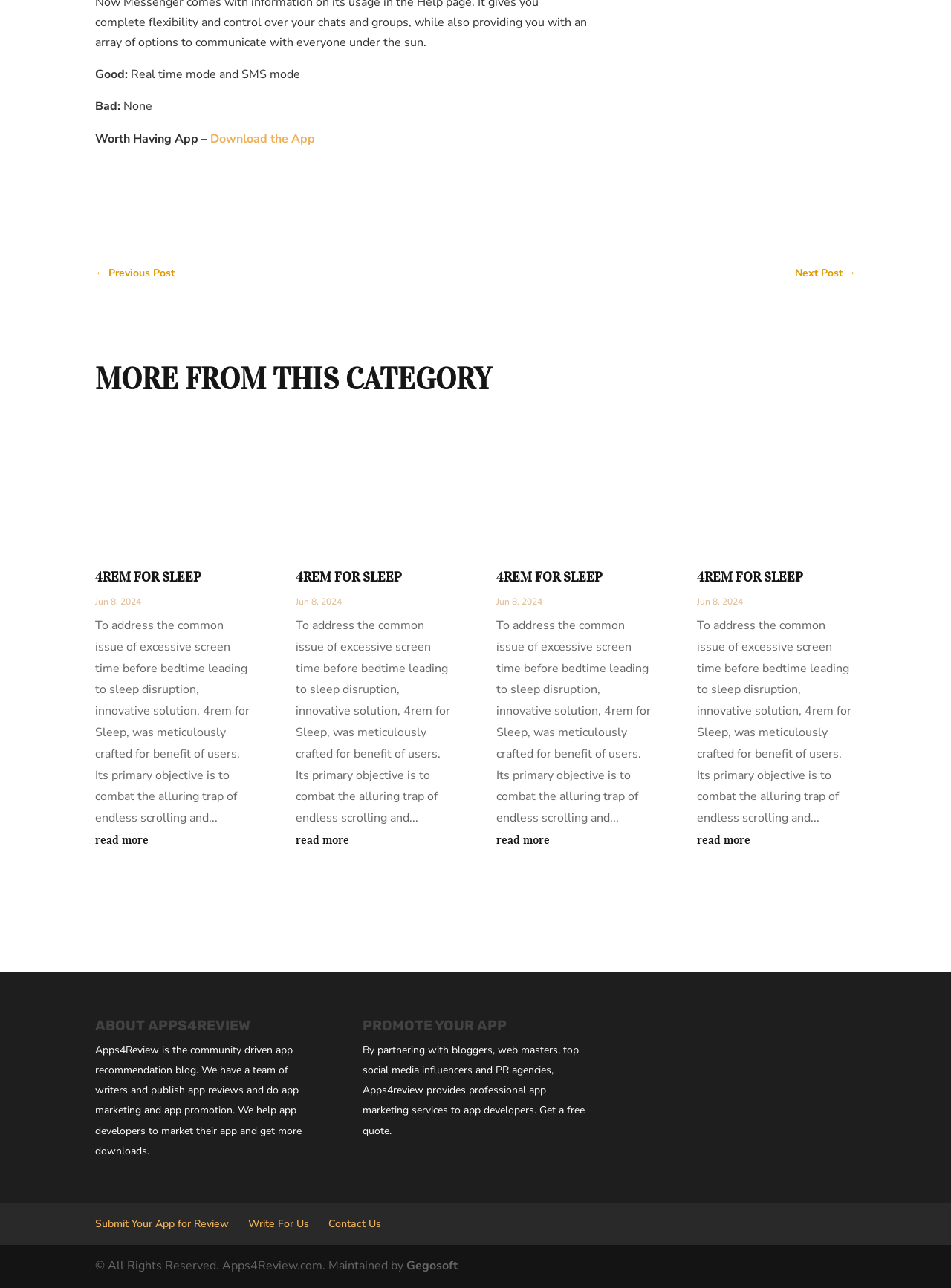Please identify the bounding box coordinates of the region to click in order to complete the task: "Click the 'Commentary' link in the footer". The coordinates must be four float numbers between 0 and 1, specified as [left, top, right, bottom].

None